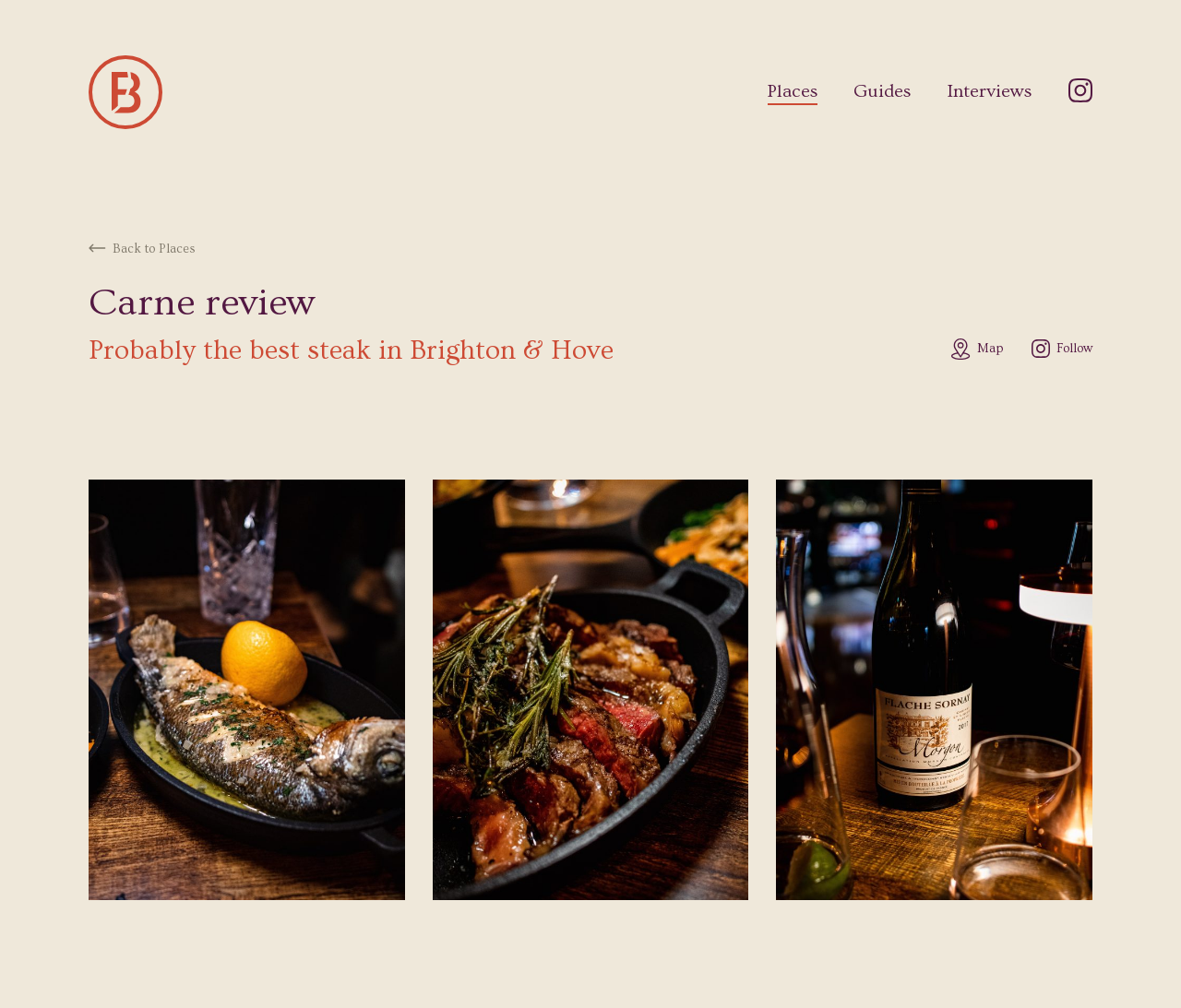Summarize the webpage comprehensively, mentioning all visible components.

The webpage is a review of Carne, a steakhouse in Brighton & Hove. At the top left, there is a logo of Brighton Food Boy, which is a link. Next to it, there are three links: "Places", "Guides", and "Interviews", aligned horizontally. On the top right, there is an Instagram link with an Instagram icon. 

Below the top navigation, there is a link "Back to Places" on the left side. The main content starts with a heading "Carne review" followed by a subheading "Probably the best steak in Brighton & Hove". 

On the right side of the main content, there are two links: "place-map Map" with a map icon and "place-insta Follow" with an Instagram icon. 

The main content area features three images: a baked sea bass dish, a ribeye steak, and the exterior of Carne Hove steakhouse, arranged horizontally from left to right.